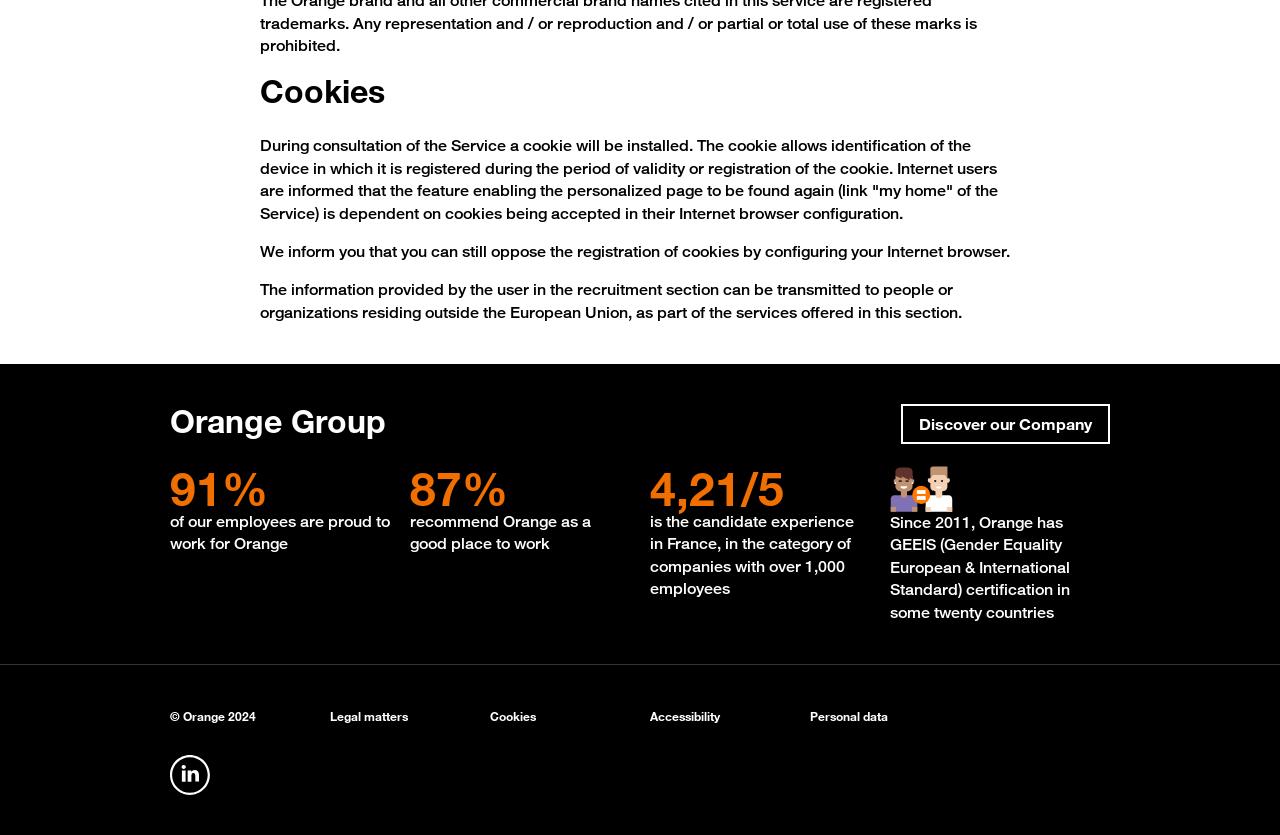What certification has Orange received since 2011?
Based on the image, give a one-word or short phrase answer.

GEEIS